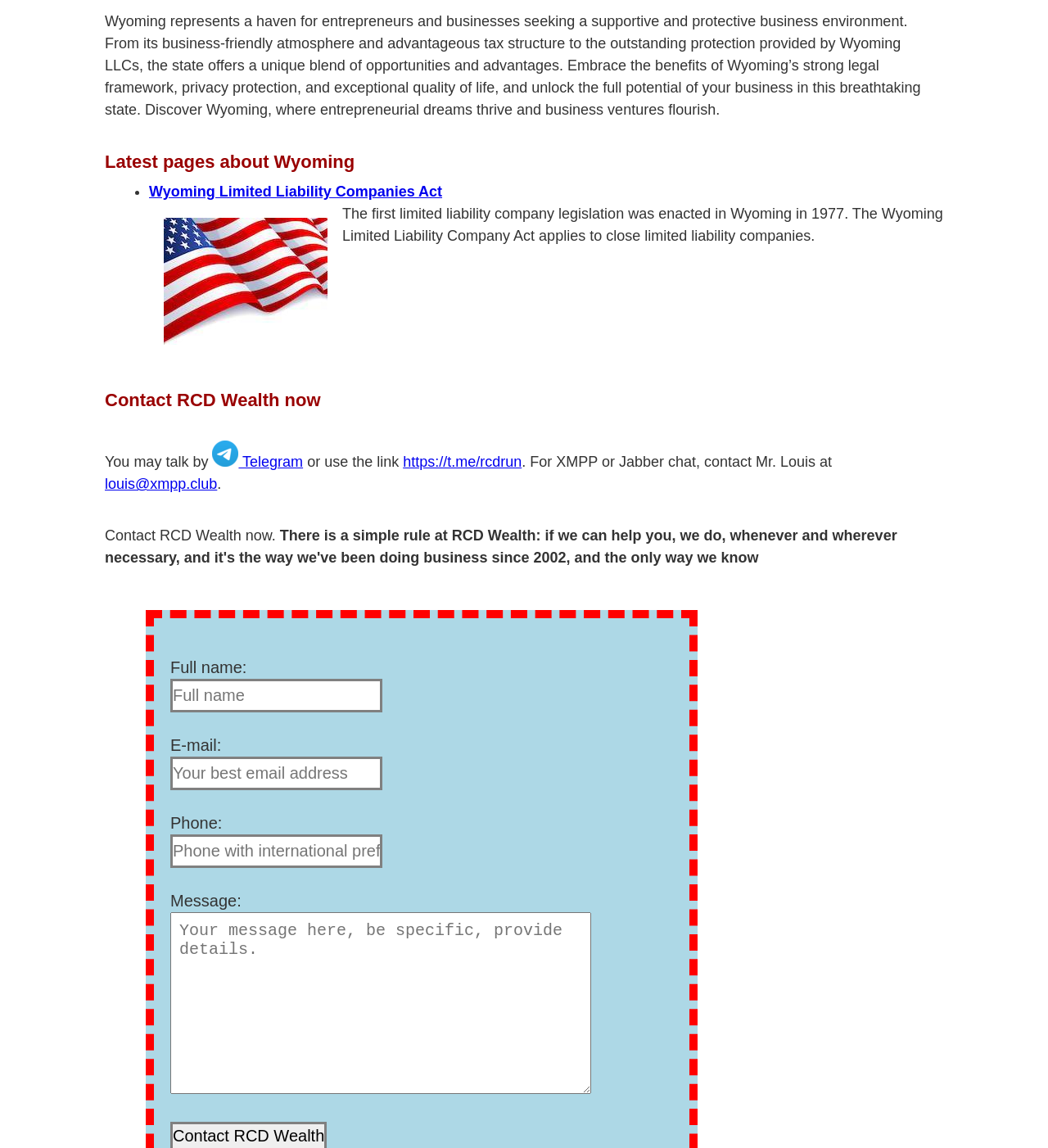Can you specify the bounding box coordinates of the area that needs to be clicked to fulfill the following instruction: "Enter your full name"?

[0.162, 0.592, 0.365, 0.621]